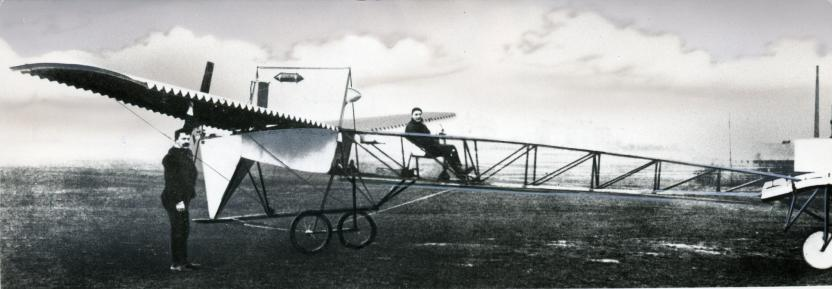What is notable about the wing profile of the Reissner Ente?
Please look at the screenshot and answer in one word or a short phrase.

Serrated